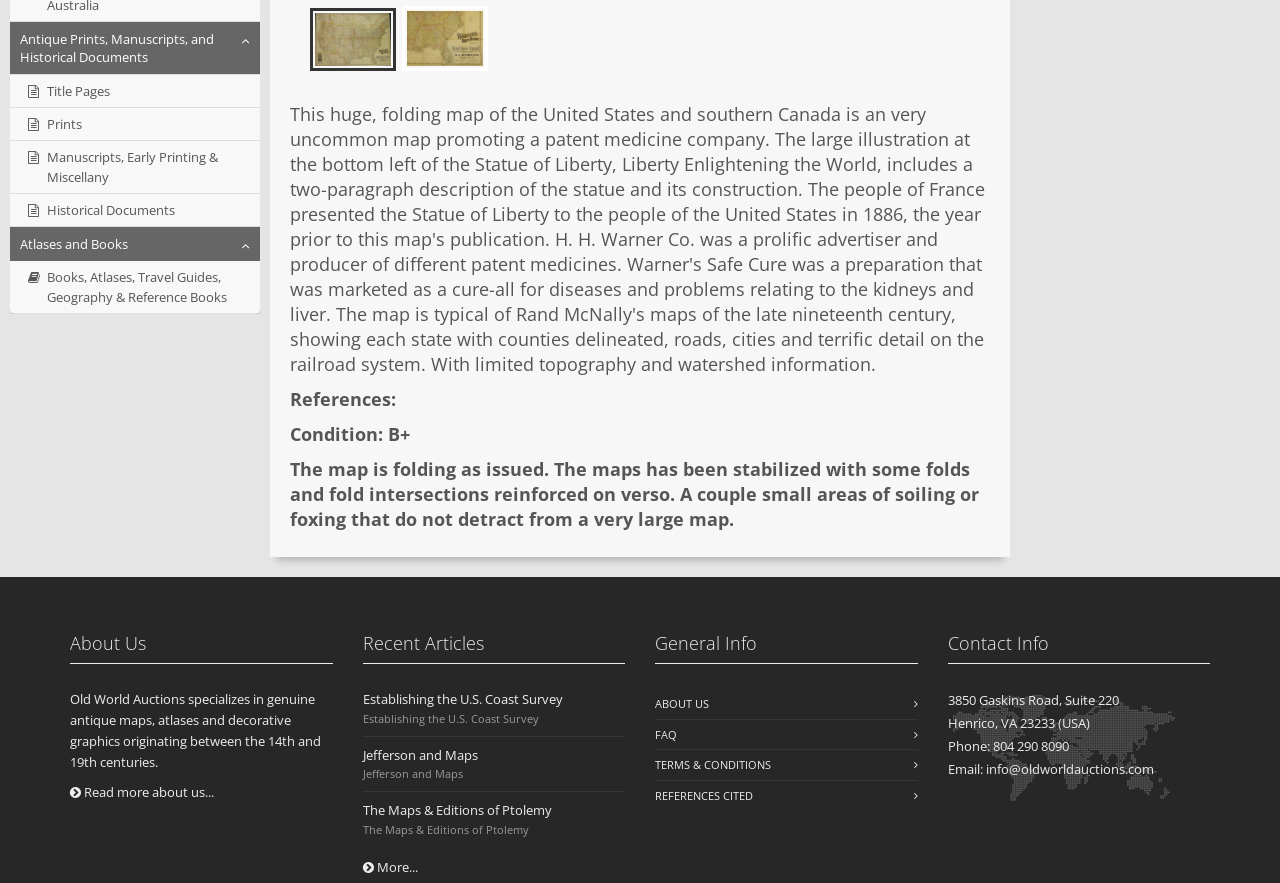Identify the bounding box coordinates for the UI element mentioned here: "More...". Provide the coordinates as four float values between 0 and 1, i.e., [left, top, right, bottom].

[0.283, 0.971, 0.326, 0.992]